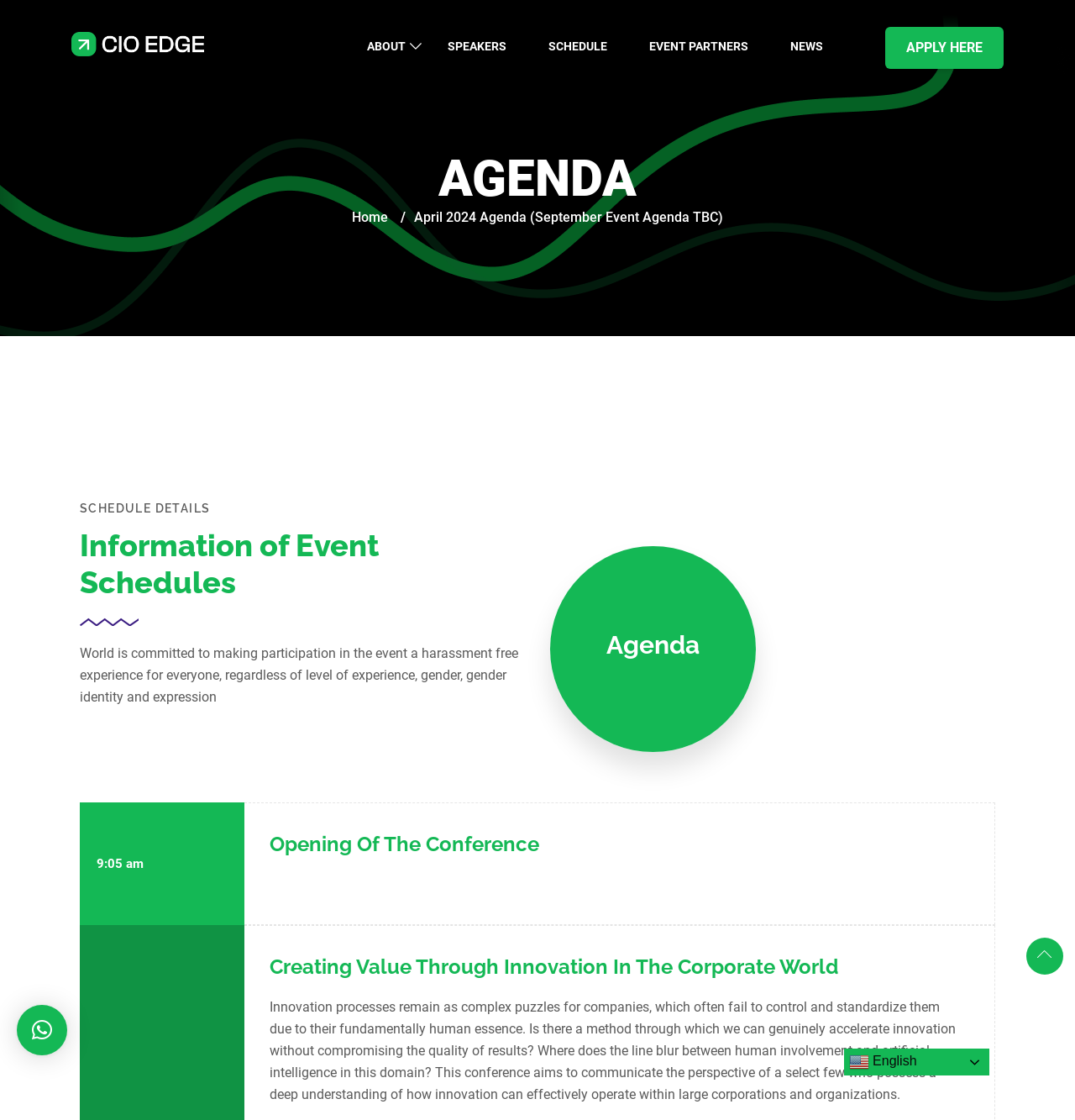Kindly determine the bounding box coordinates for the clickable area to achieve the given instruction: "View the ABOUT page".

[0.338, 0.011, 0.381, 0.071]